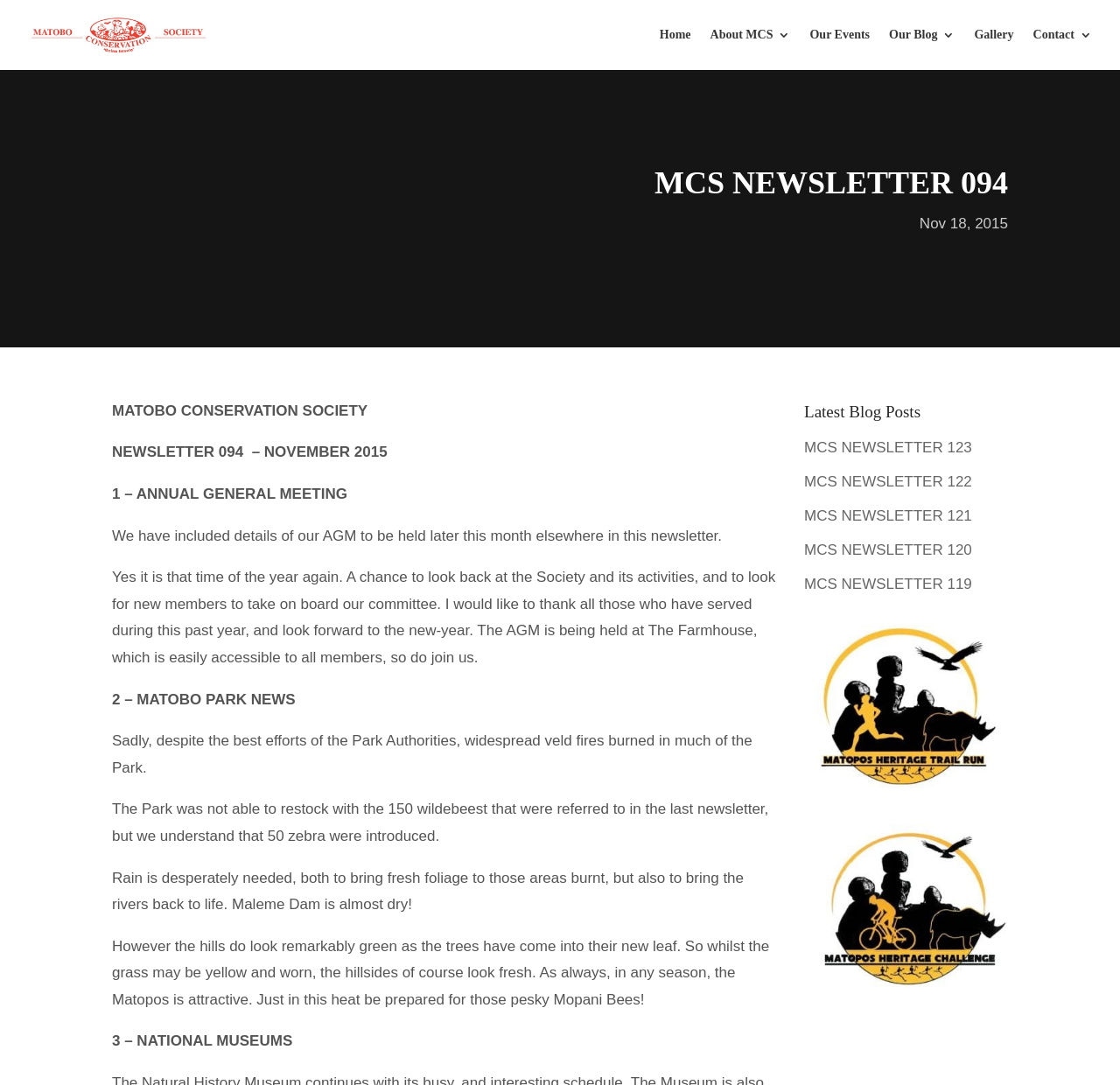Locate the bounding box coordinates of the item that should be clicked to fulfill the instruction: "view about MCS".

[0.634, 0.027, 0.706, 0.065]